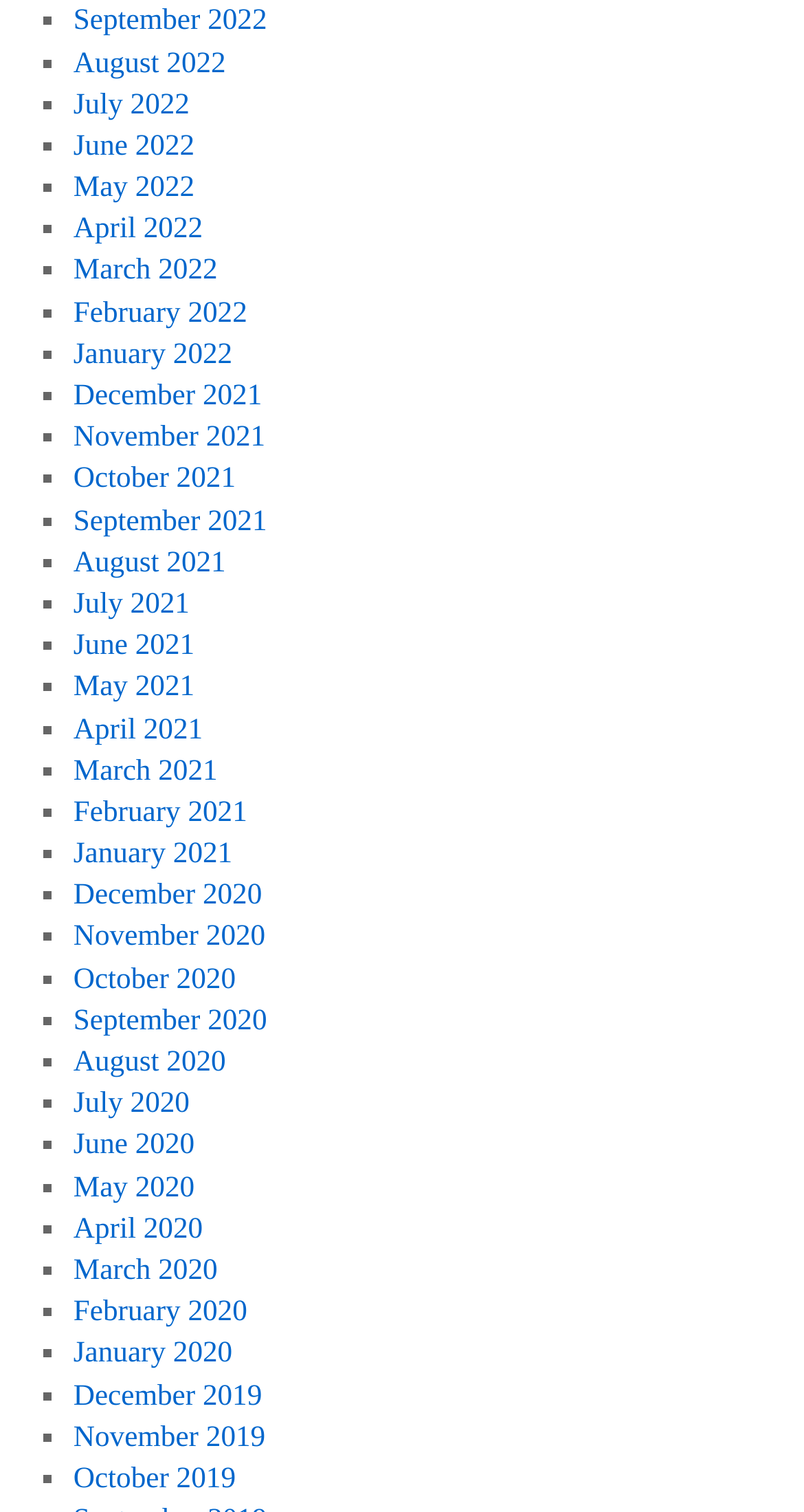Identify the bounding box coordinates for the element you need to click to achieve the following task: "View August 2021". The coordinates must be four float values ranging from 0 to 1, formatted as [left, top, right, bottom].

[0.091, 0.361, 0.281, 0.383]